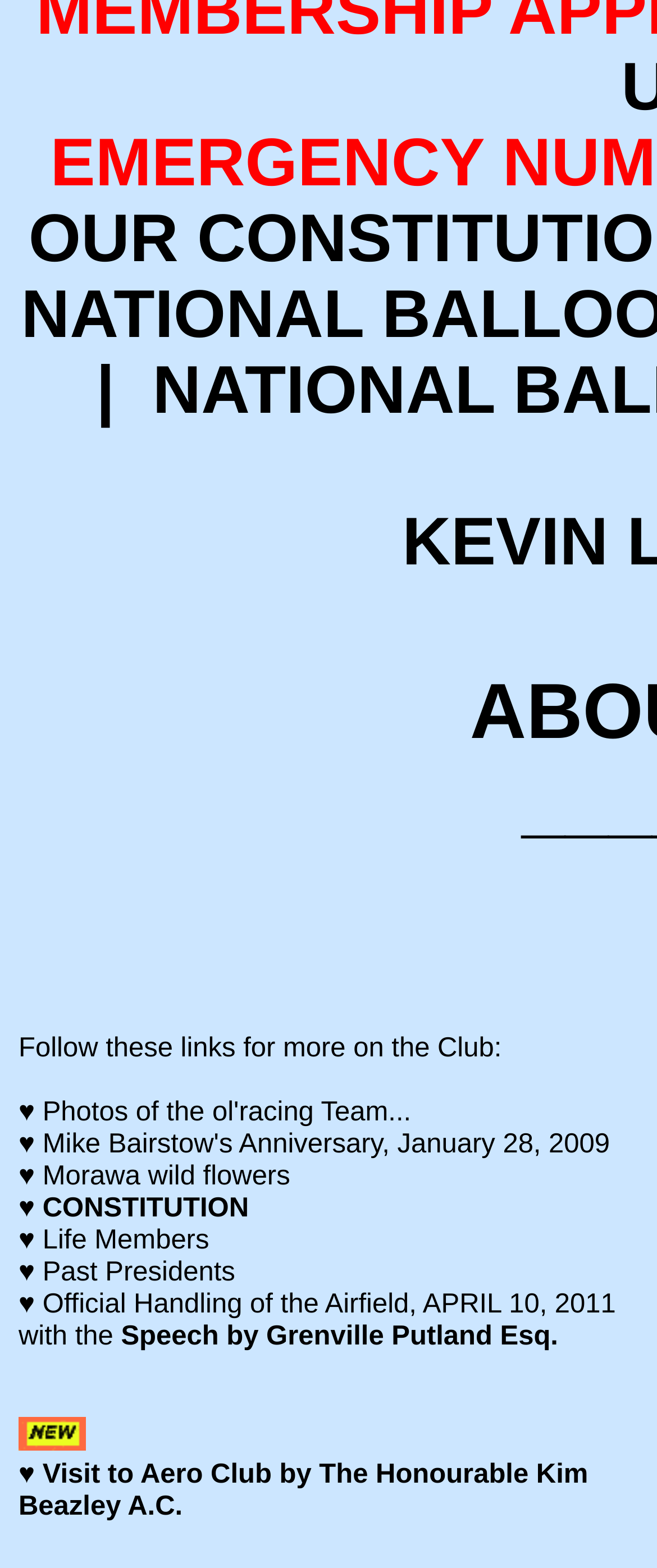Please specify the bounding box coordinates of the clickable region to carry out the following instruction: "View the speech by Grenville Putland Esq.". The coordinates should be four float numbers between 0 and 1, in the format [left, top, right, bottom].

[0.184, 0.844, 0.85, 0.861]